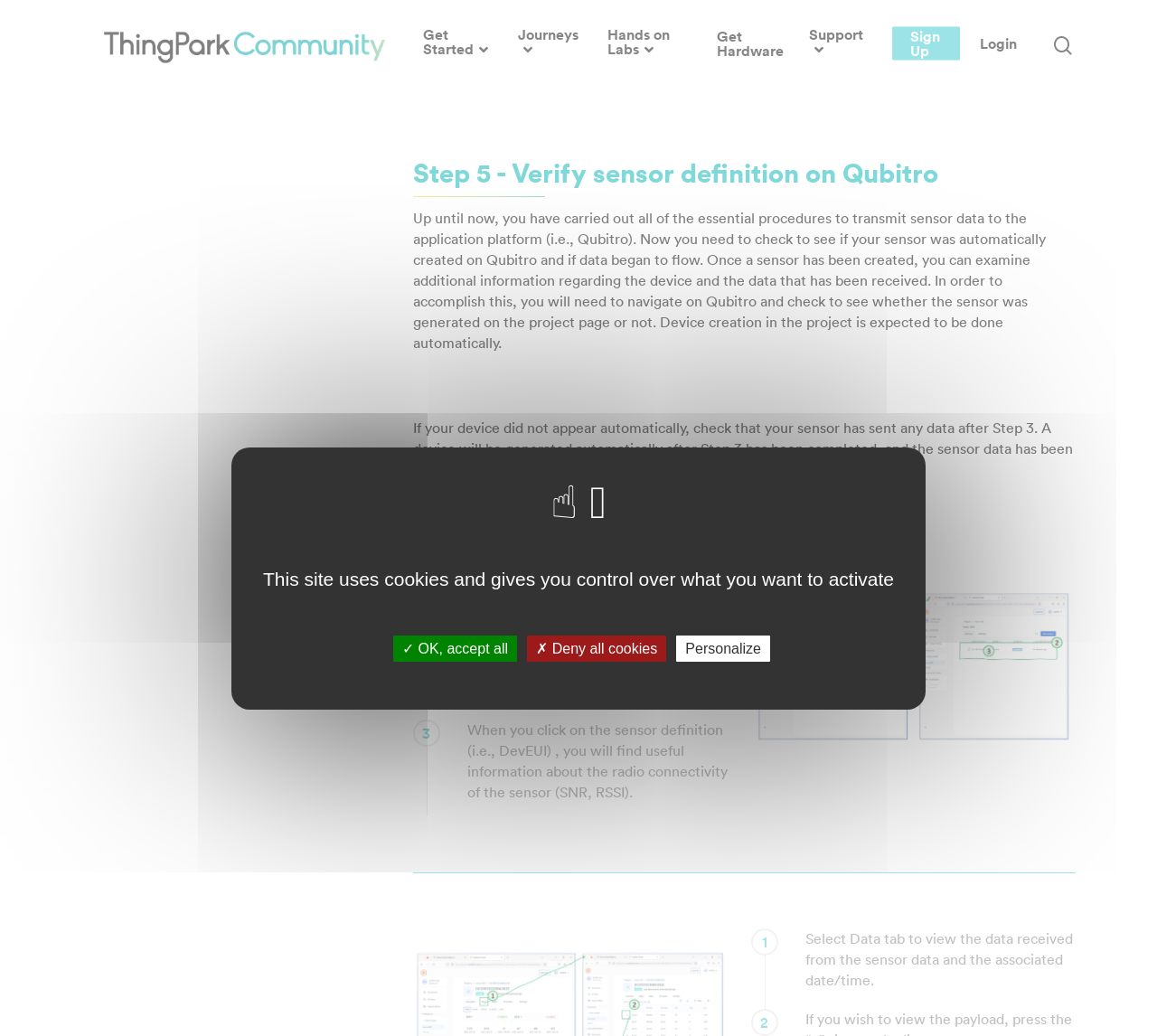Please find the bounding box coordinates of the element that you should click to achieve the following instruction: "Read more about us". The coordinates should be presented as four float numbers between 0 and 1: [left, top, right, bottom].

None